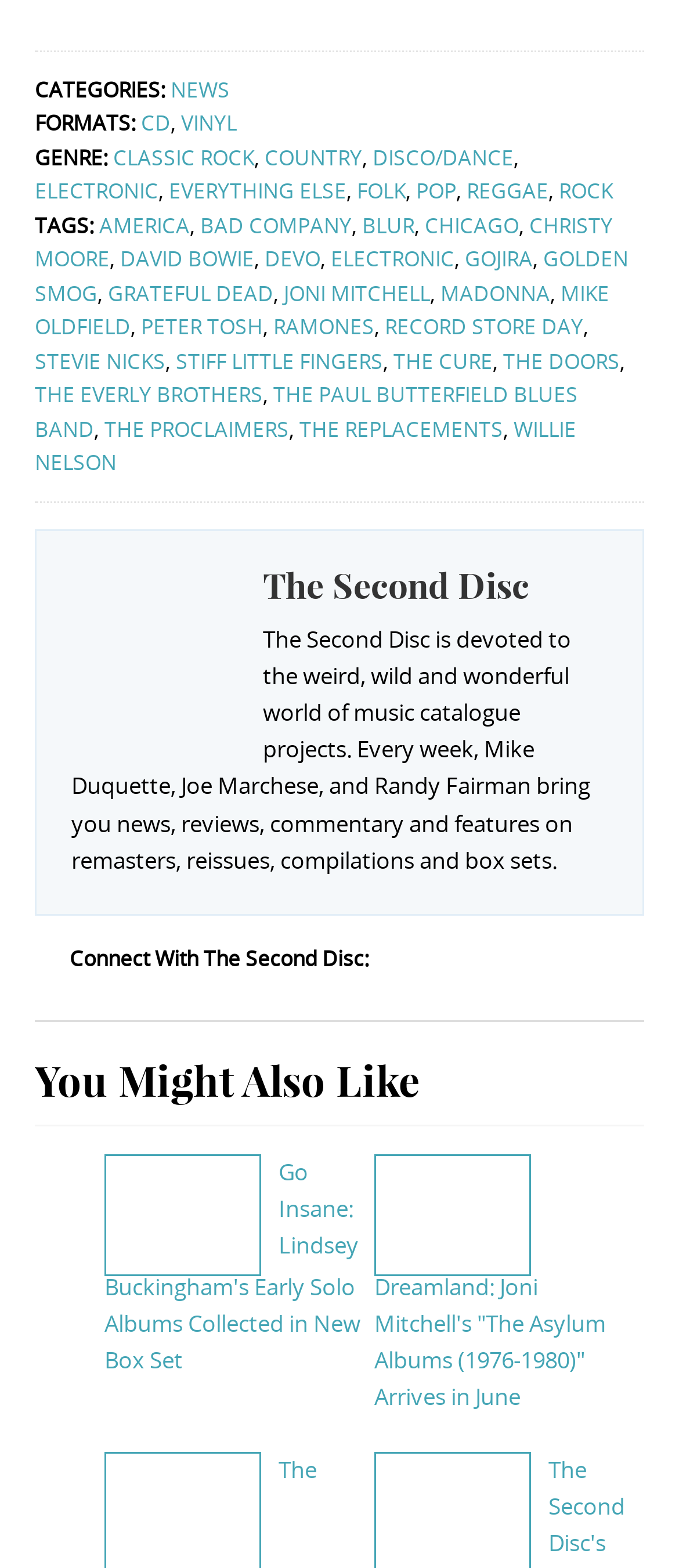Please determine the bounding box coordinates of the element's region to click in order to carry out the following instruction: "Click on 20th Century Lindsey Go Insane: Lindsey Buckingham's Early Solo Albums Collected in New Box Set". The coordinates should be four float numbers between 0 and 1, i.e., [left, top, right, bottom].

[0.154, 0.737, 0.531, 0.877]